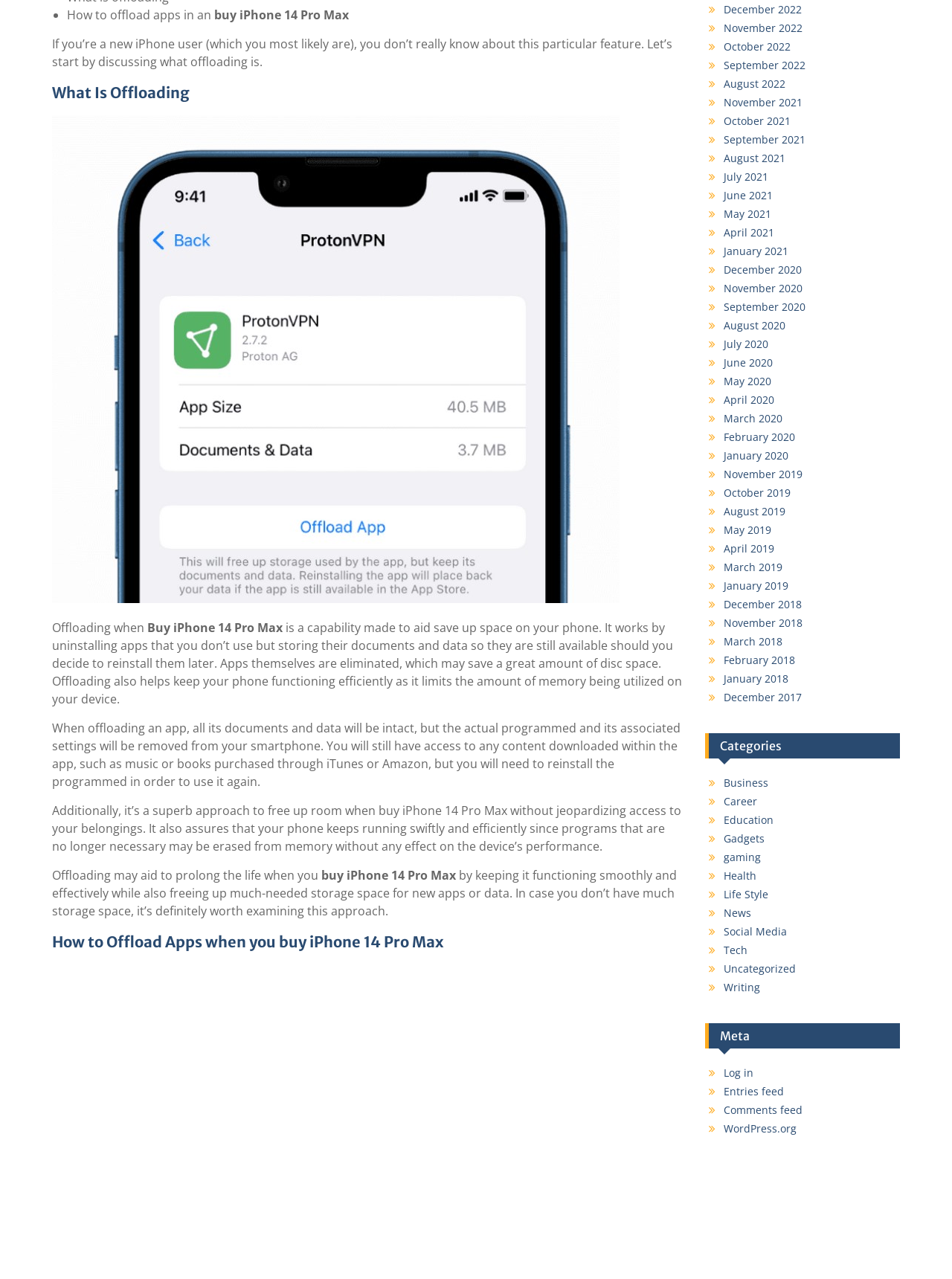Identify the bounding box coordinates for the UI element described as follows: "Career". Ensure the coordinates are four float numbers between 0 and 1, formatted as [left, top, right, bottom].

[0.76, 0.621, 0.795, 0.632]